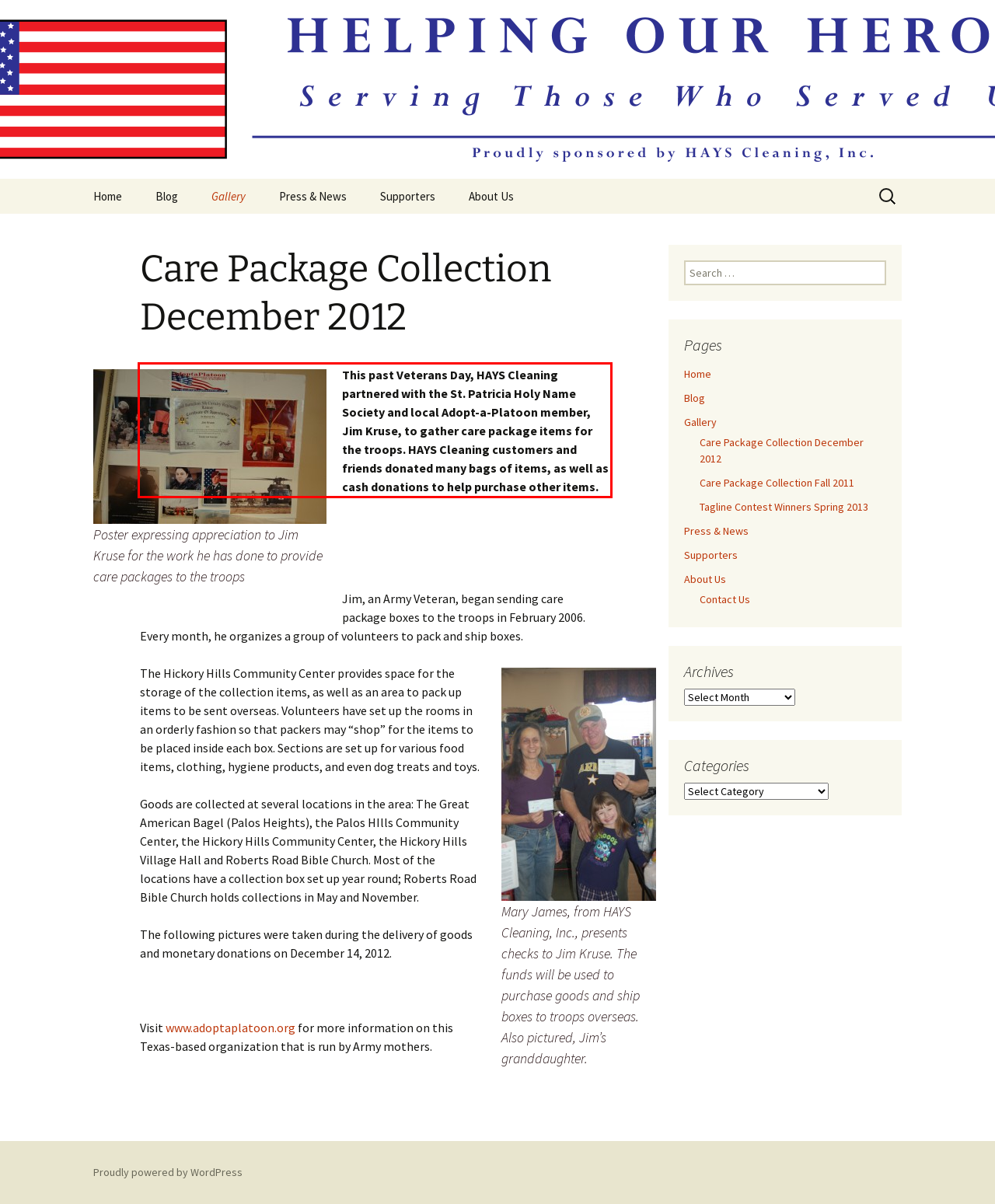Examine the webpage screenshot and use OCR to recognize and output the text within the red bounding box.

This past Veterans Day, HAYS Cleaning partnered with the St. Patricia Holy Name Society and local Adopt-a-Platoon member, Jim Kruse, to gather care package items for the troops. HAYS Cleaning customers and friends donated many bags of items, as well as cash donations to help purchase other items.